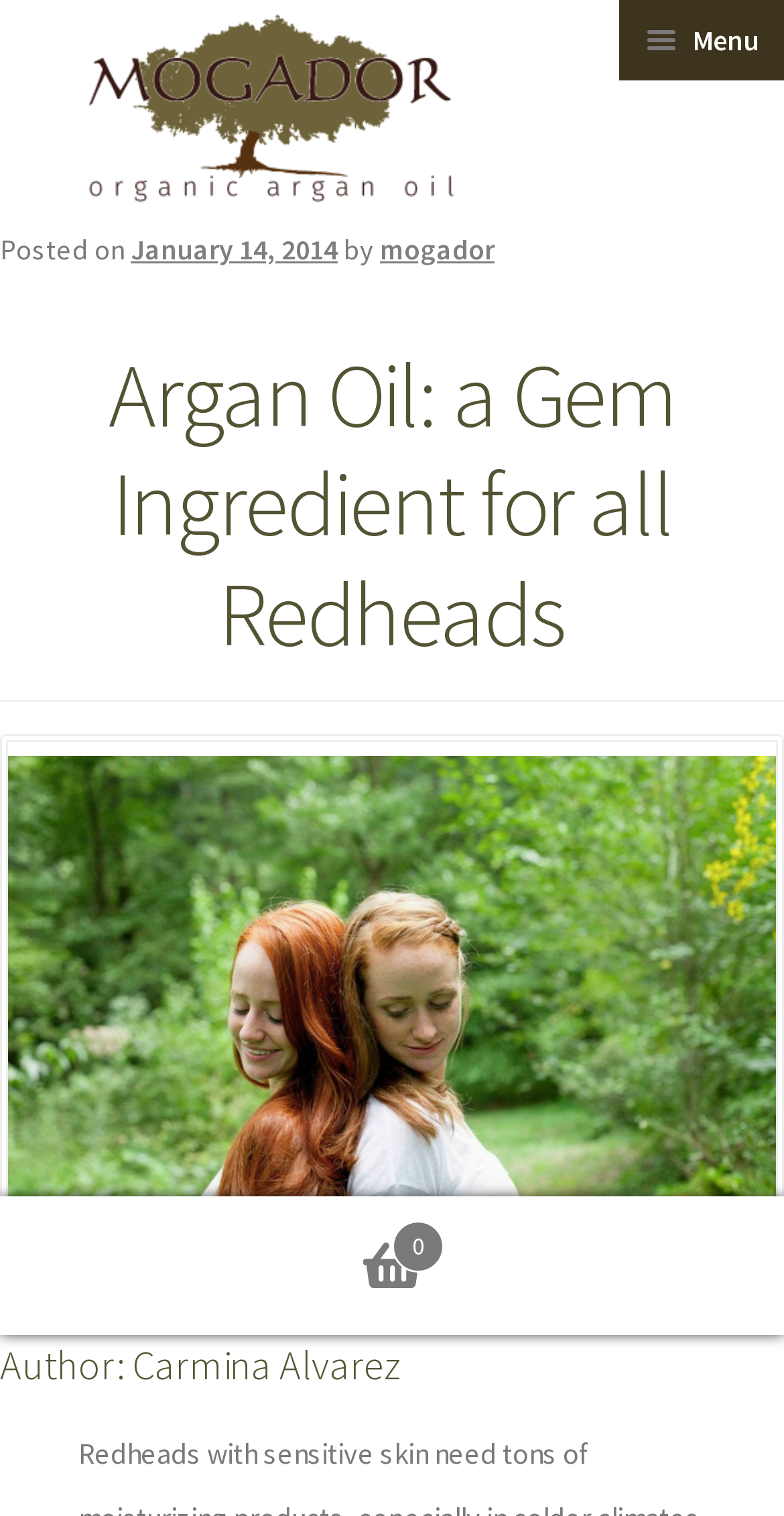Using the webpage screenshot, find the UI element described by 0. Provide the bounding box coordinates in the format (top-left x, top-left y, bottom-right x, bottom-right y), ensuring all values are floating point numbers between 0 and 1.

[0.0, 0.791, 1.0, 0.881]